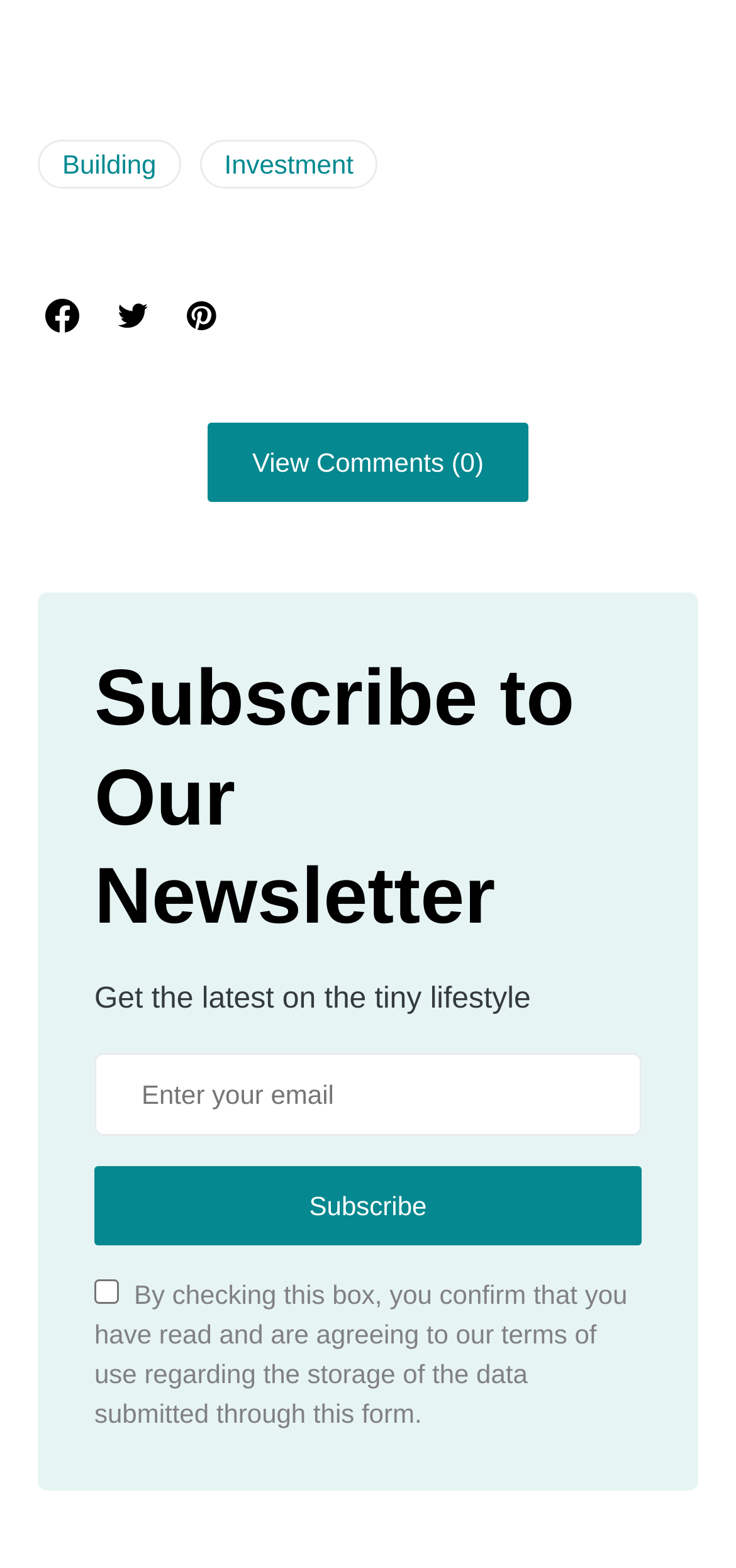Determine the bounding box coordinates of the clickable region to execute the instruction: "Enter your email". The coordinates should be four float numbers between 0 and 1, denoted as [left, top, right, bottom].

[0.128, 0.671, 0.872, 0.724]